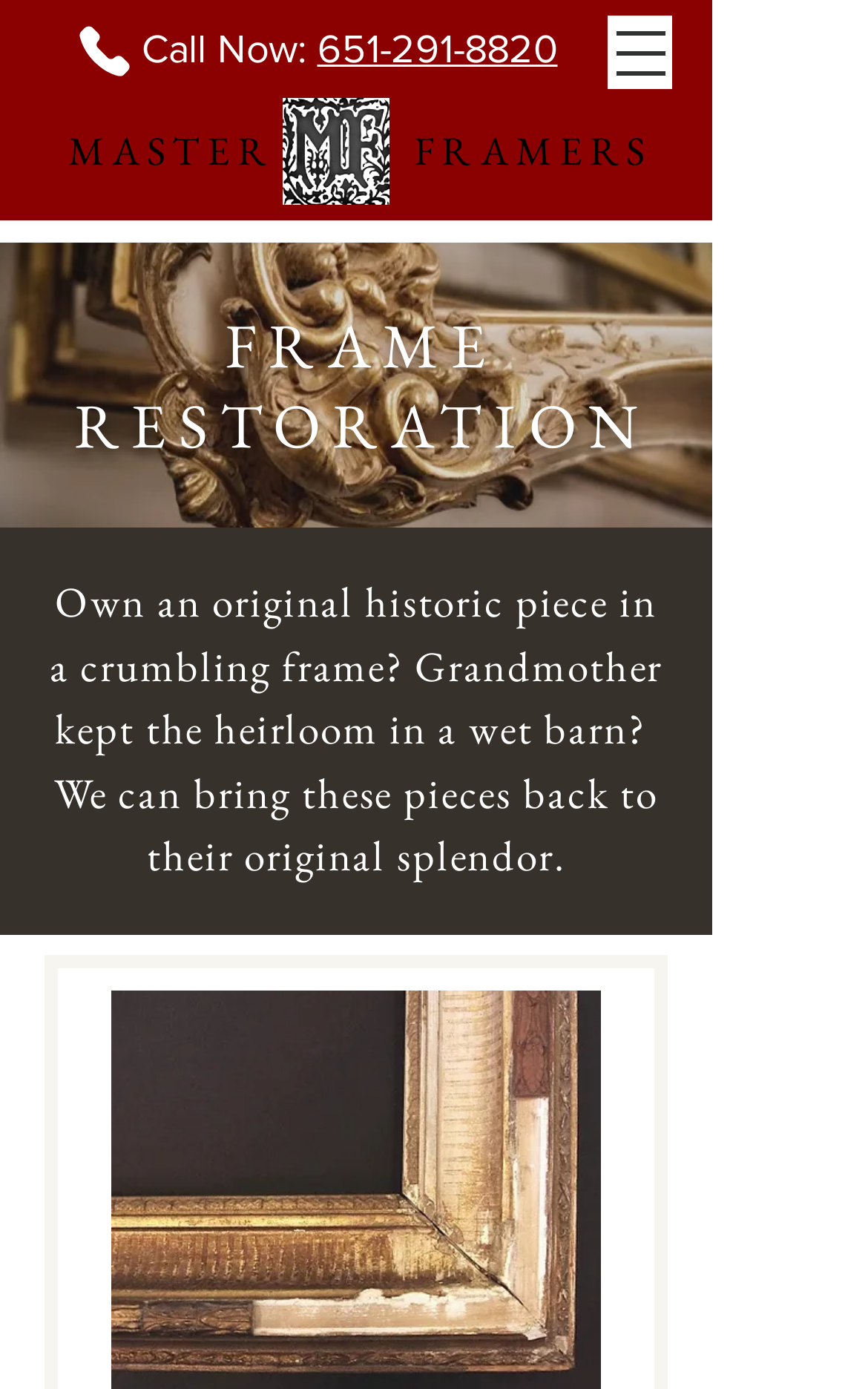What is the purpose of the company?
Respond to the question with a single word or phrase according to the image.

to restore frames